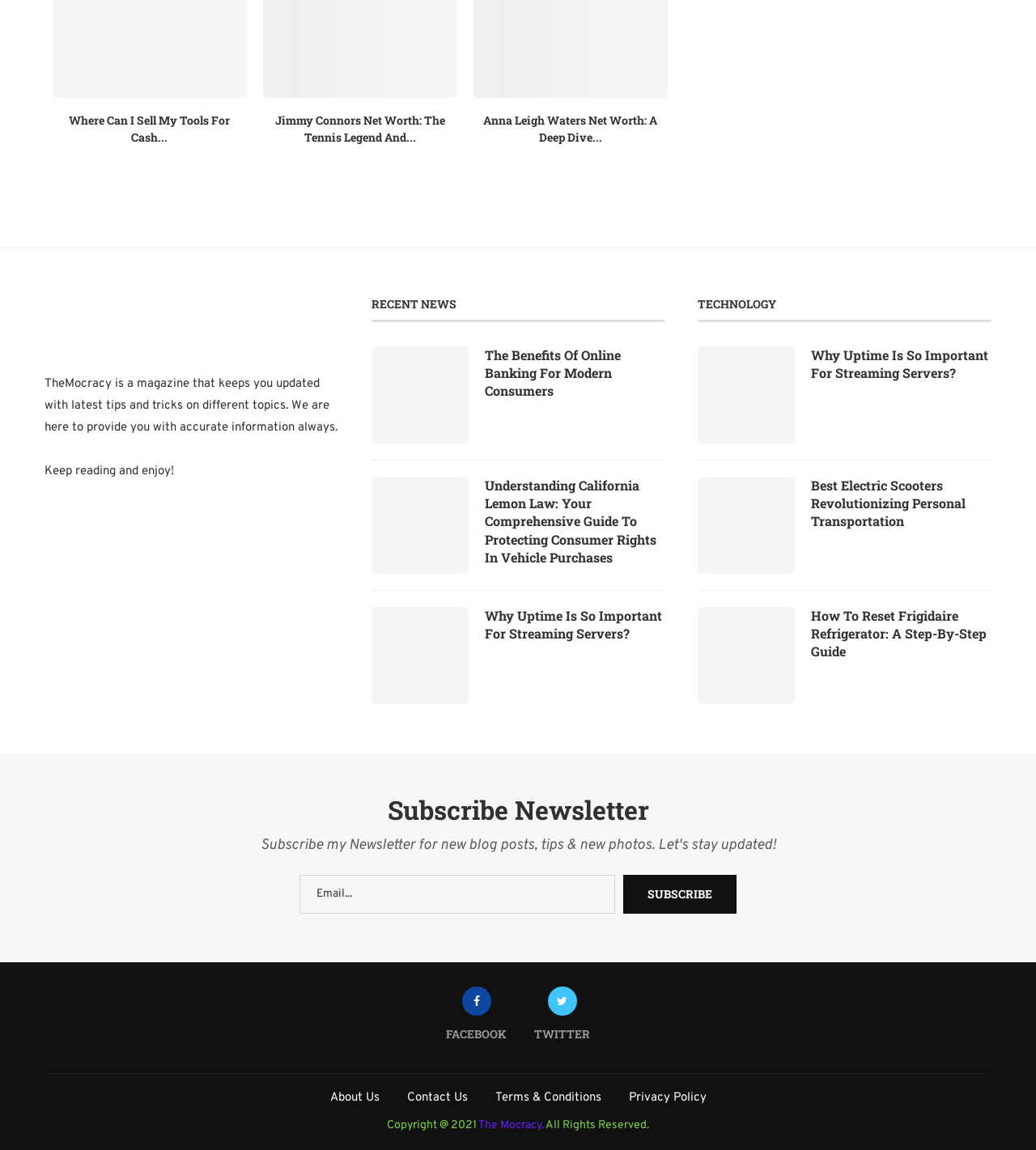Indicate the bounding box coordinates of the element that must be clicked to execute the instruction: "Click on the link to read about Where Can I Sell My Tools For Cash". The coordinates should be given as four float numbers between 0 and 1, i.e., [left, top, right, bottom].

[0.067, 0.098, 0.222, 0.126]